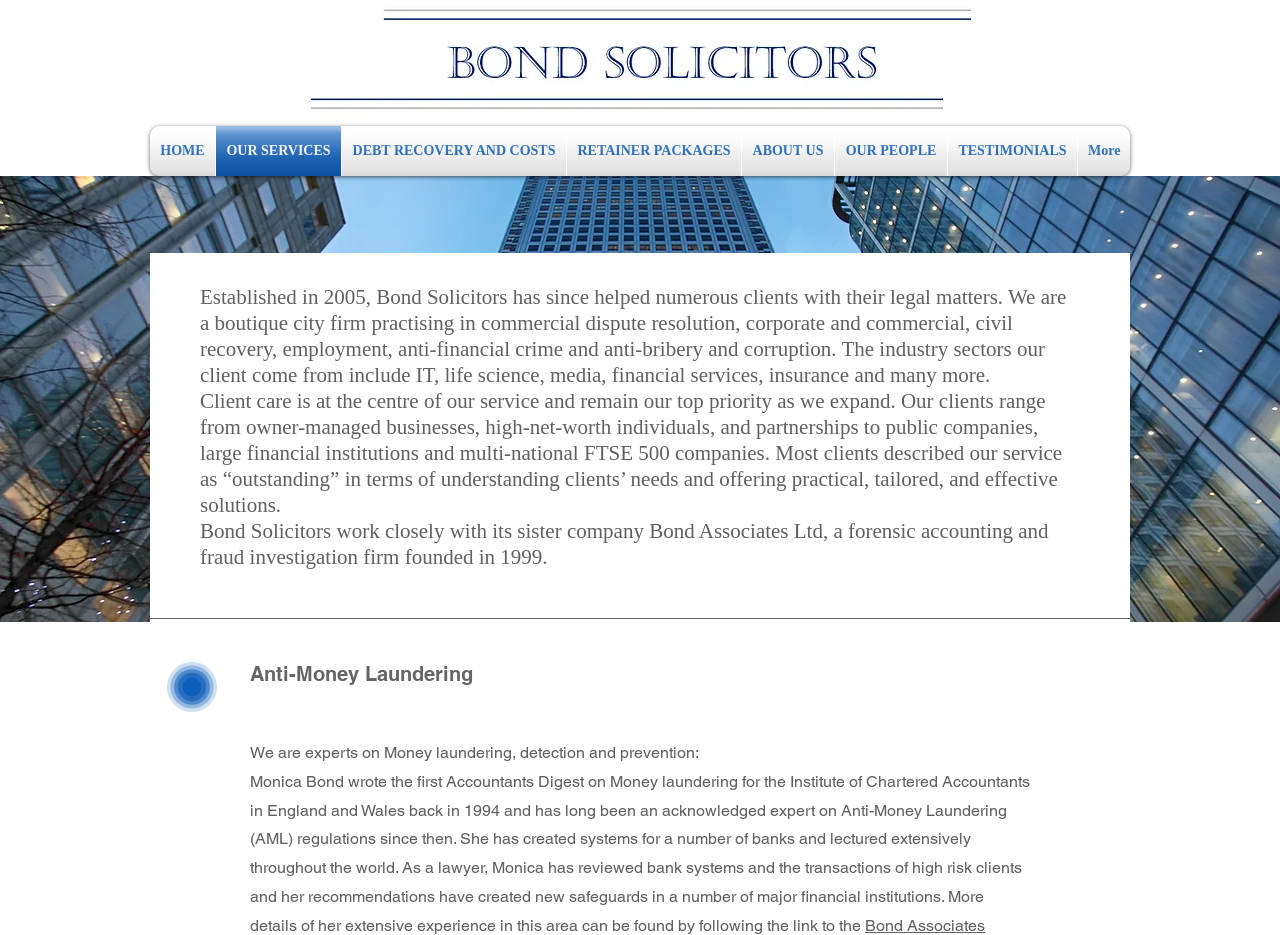What is the industry sector of one of the firm's clients?
Carefully analyze the image and provide a thorough answer to the question.

I found the answer by reading the StaticText element that starts with 'The industry sectors our client come from include...'. This text mentions several industry sectors, including IT, life science, media, financial services, insurance, and many more.